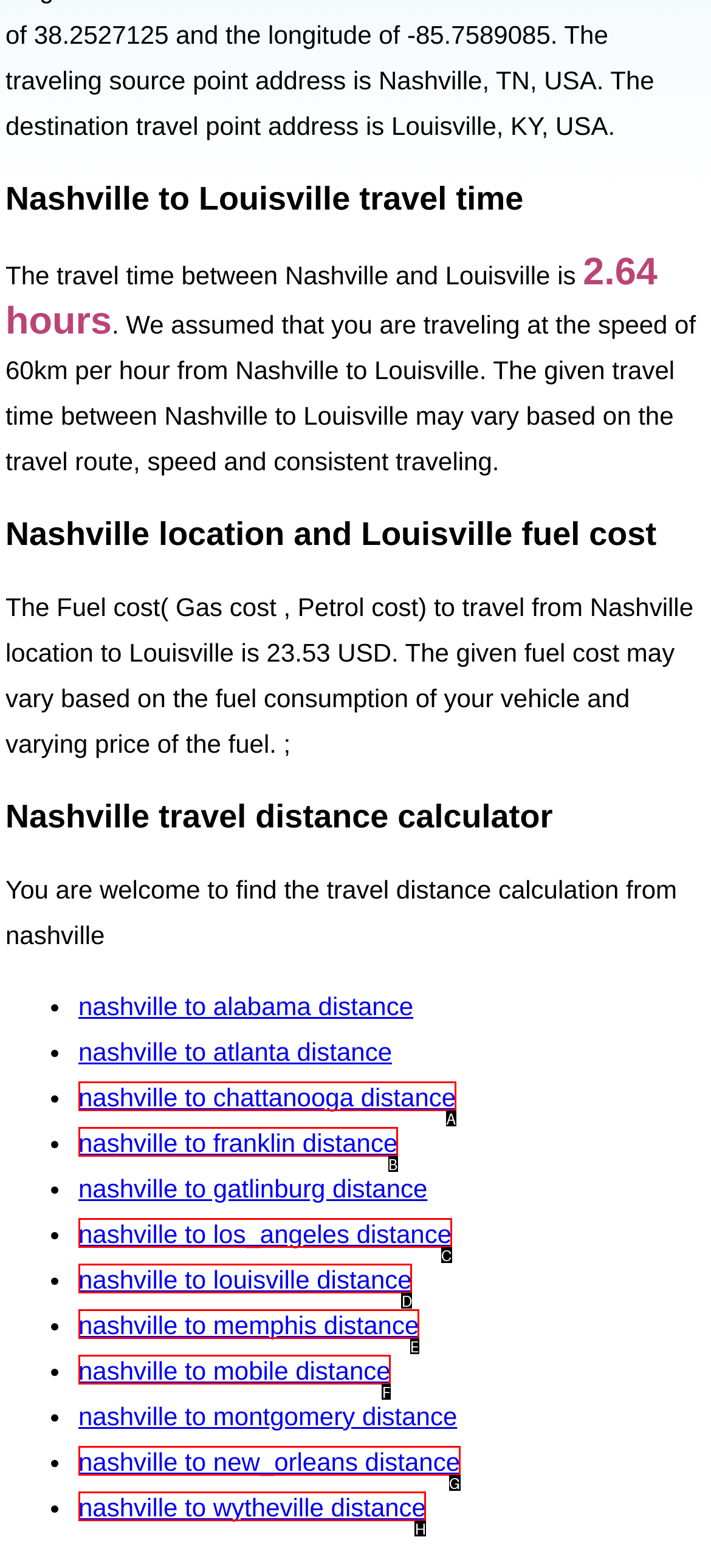Determine which HTML element best fits the description: nashville to mobile distance
Answer directly with the letter of the matching option from the available choices.

F